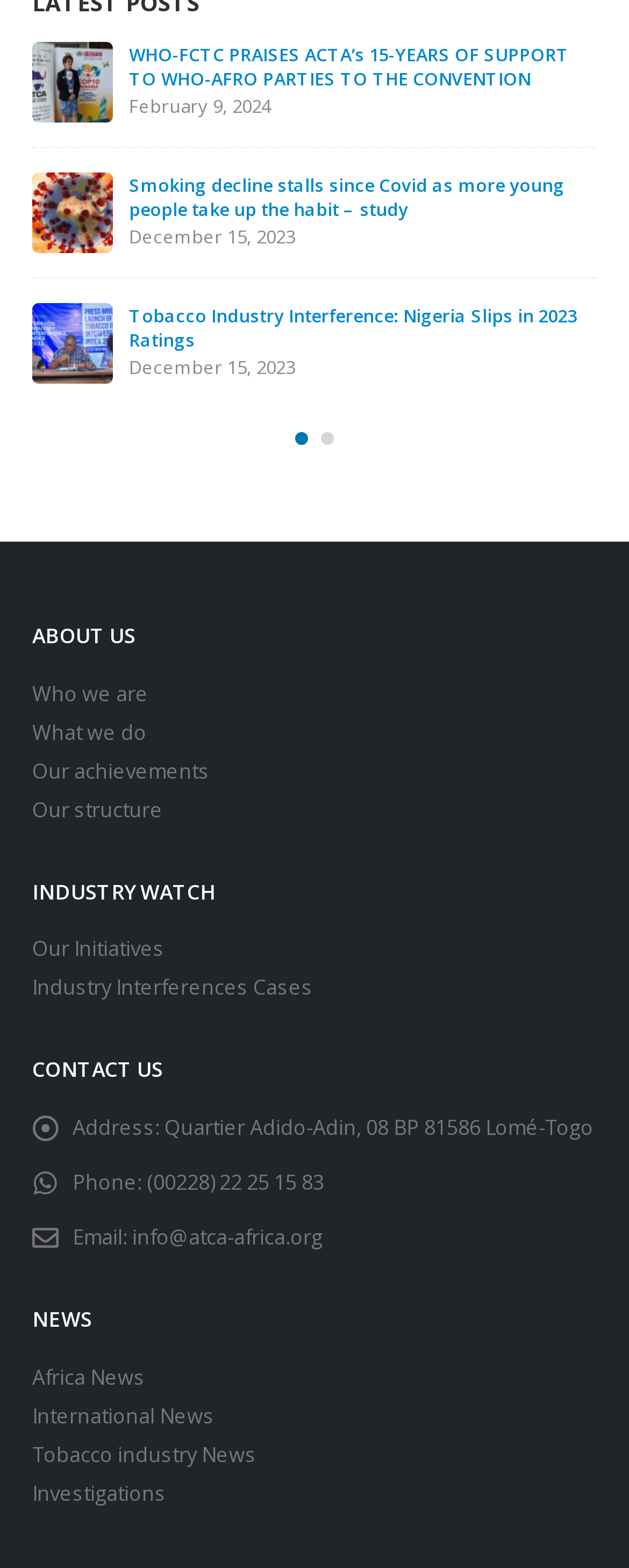What is the phone number of the organization?
Look at the image and respond to the question as thoroughly as possible.

I found the phone number of the organization in the 'CONTACT US' section, which is '(00228) 22 25 15 83'.